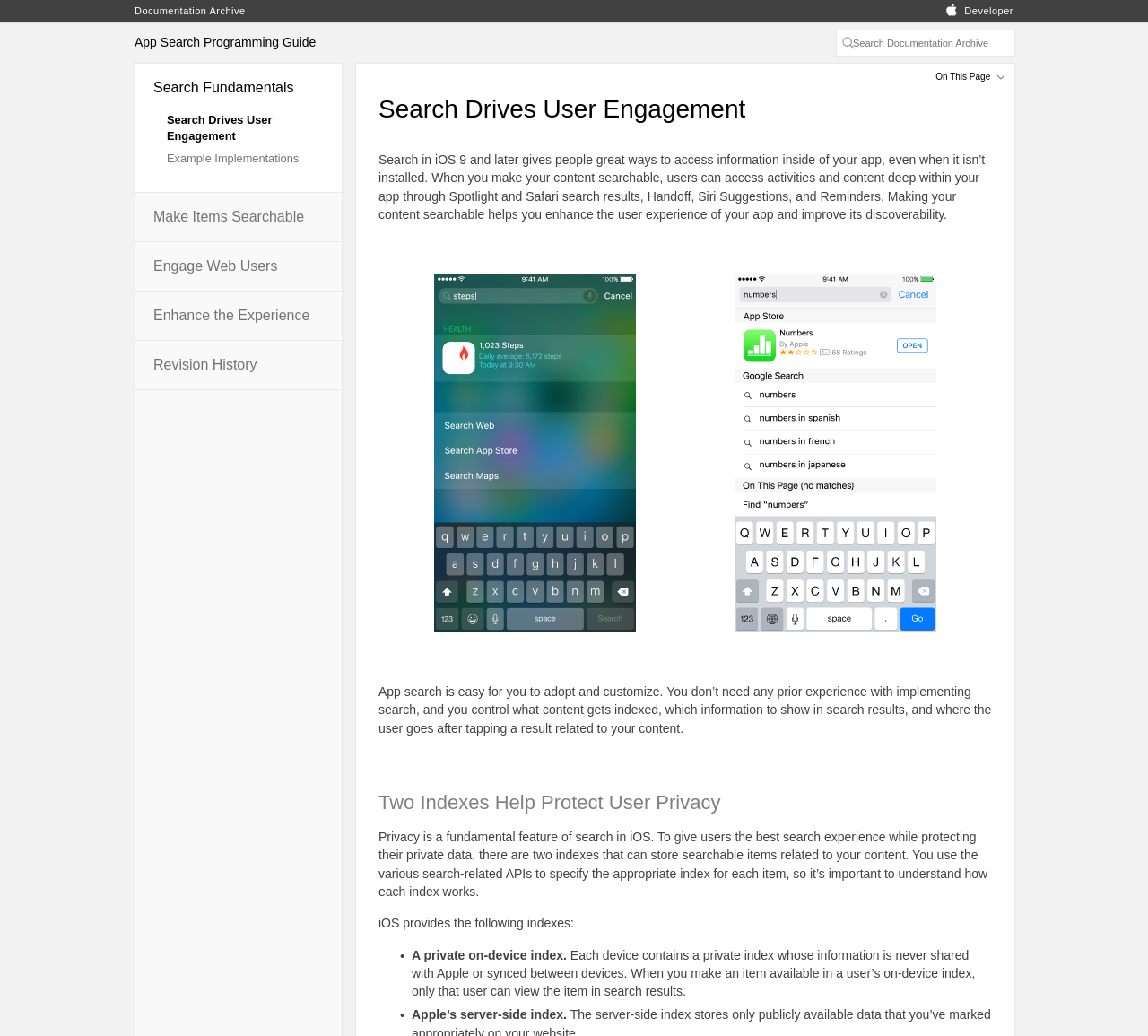Identify the bounding box coordinates for the element you need to click to achieve the following task: "Make Items Searchable". Provide the bounding box coordinates as four float numbers between 0 and 1, in the form [left, top, right, bottom].

[0.118, 0.186, 0.298, 0.233]